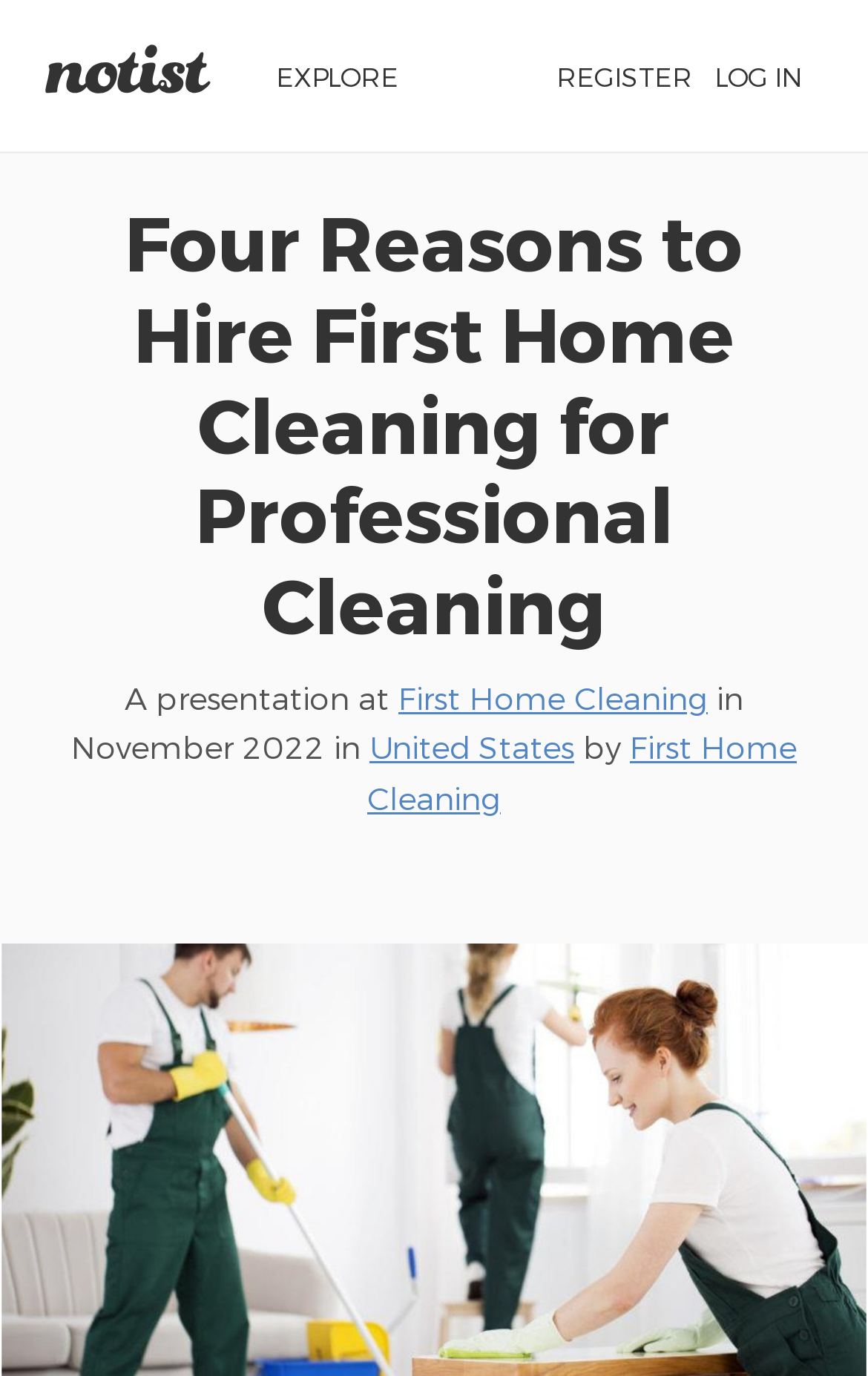Identify the bounding box for the UI element described as: "Share on Facebook". The coordinates should be four float numbers between 0 and 1, i.e., [left, top, right, bottom].

None